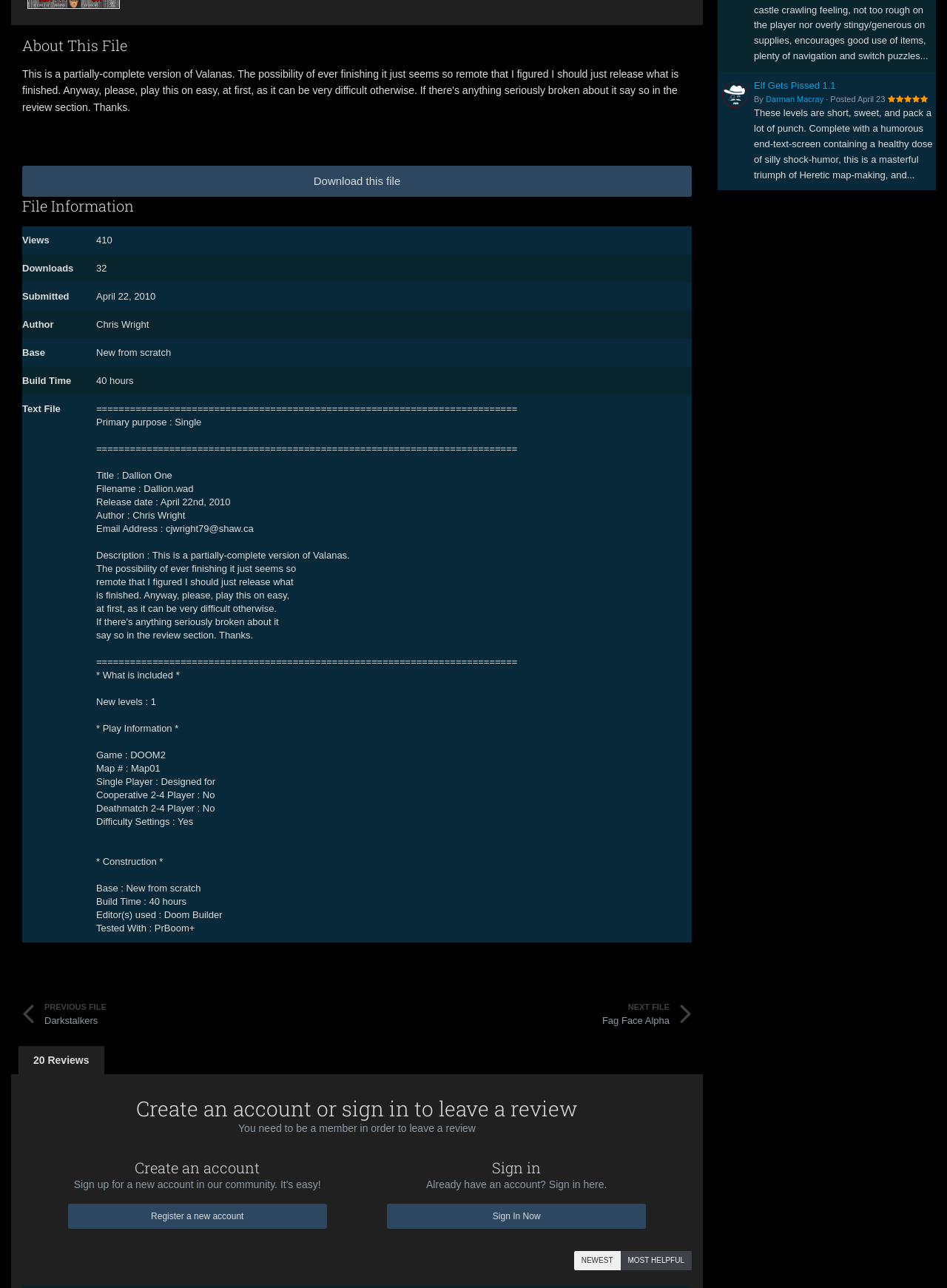From the webpage screenshot, predict the bounding box coordinates (top-left x, top-left y, bottom-right x, bottom-right y) for the UI element described here: title="Go to Darman Macray's profile"

[0.762, 0.064, 0.789, 0.083]